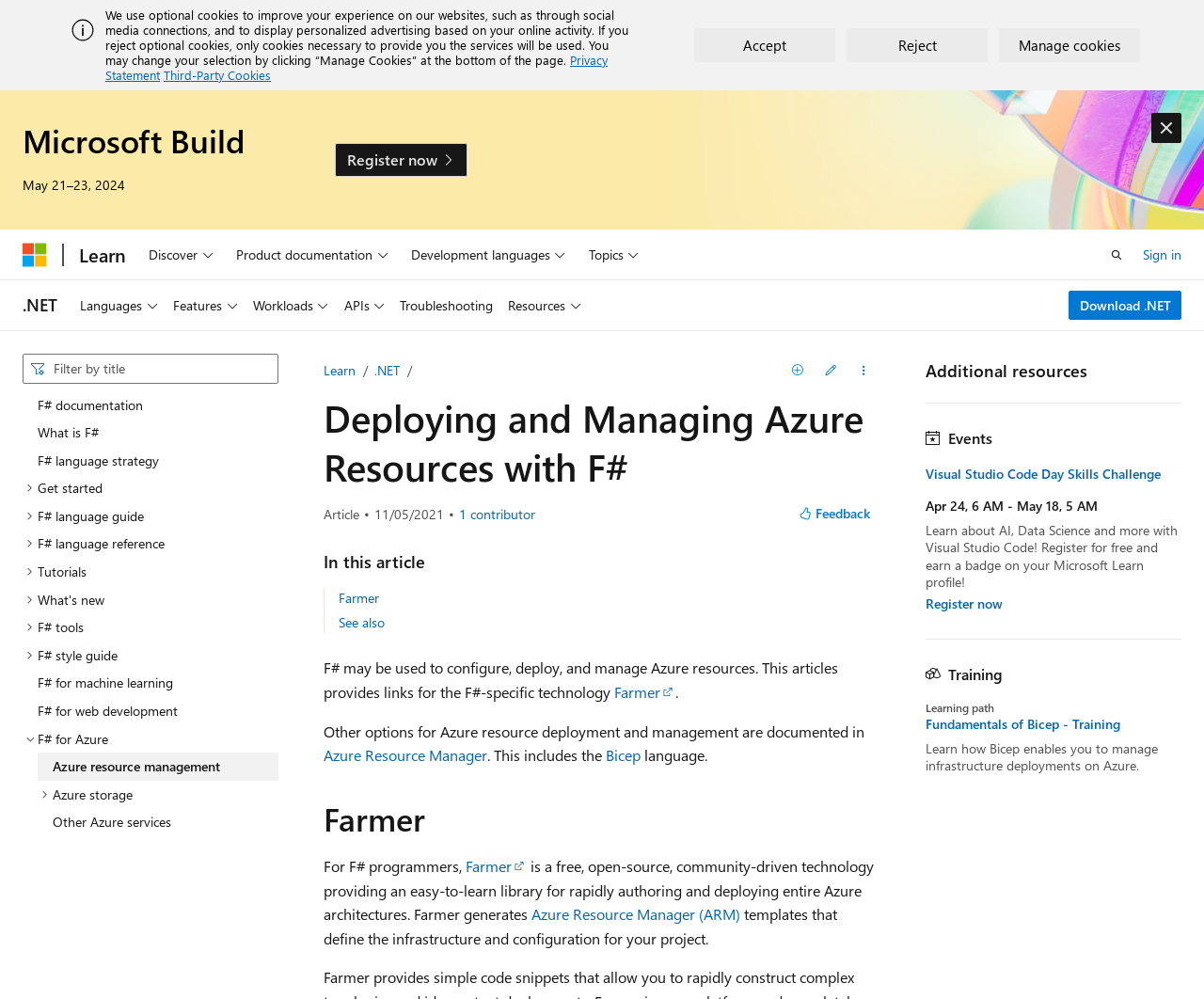What is the title or heading displayed on the webpage?

Deploying and Managing Azure Resources with F#